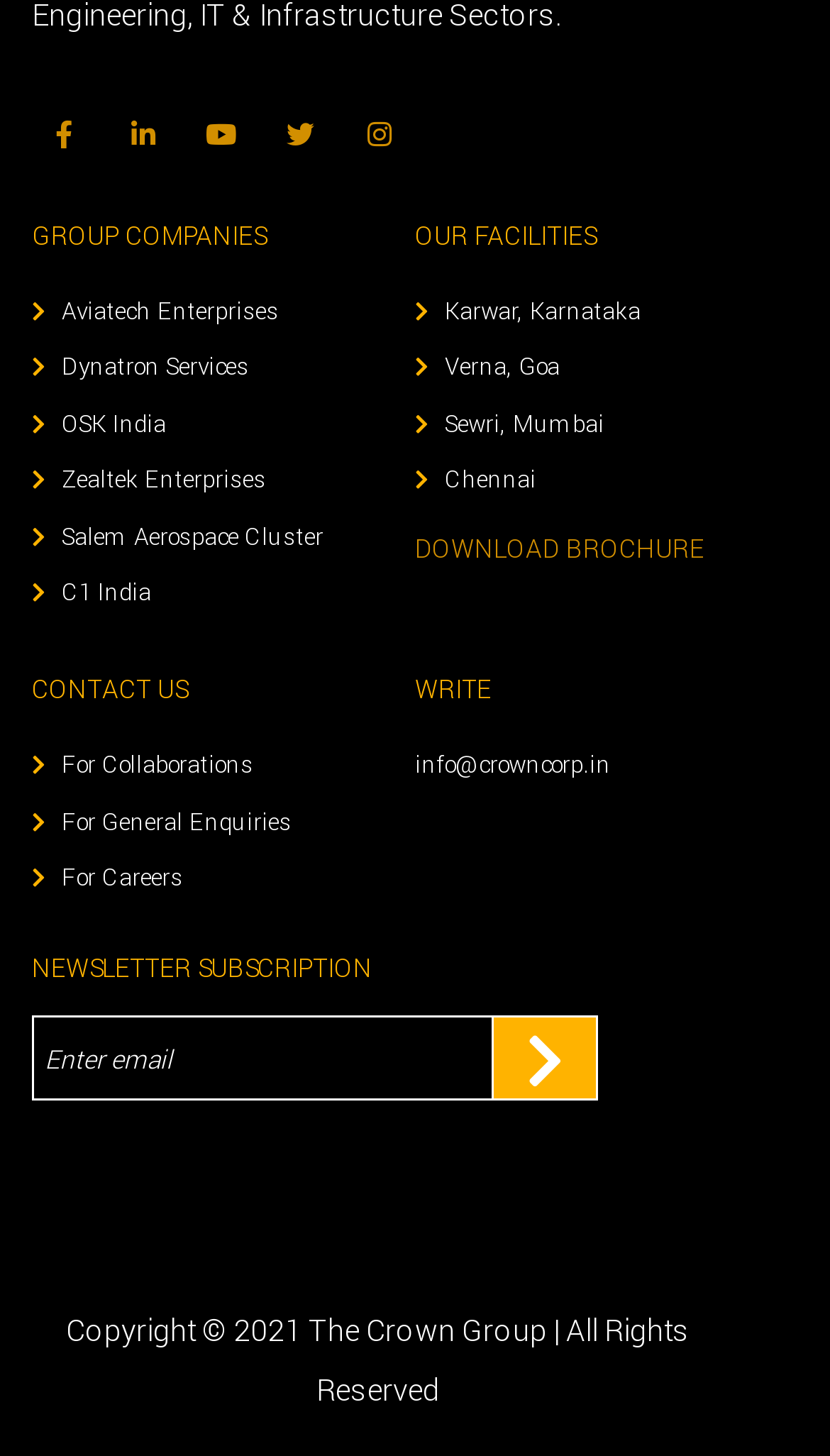Locate the bounding box coordinates of the clickable area to execute the instruction: "Click the info@crowncorp.in link". Provide the coordinates as four float numbers between 0 and 1, represented as [left, top, right, bottom].

[0.5, 0.514, 0.736, 0.538]